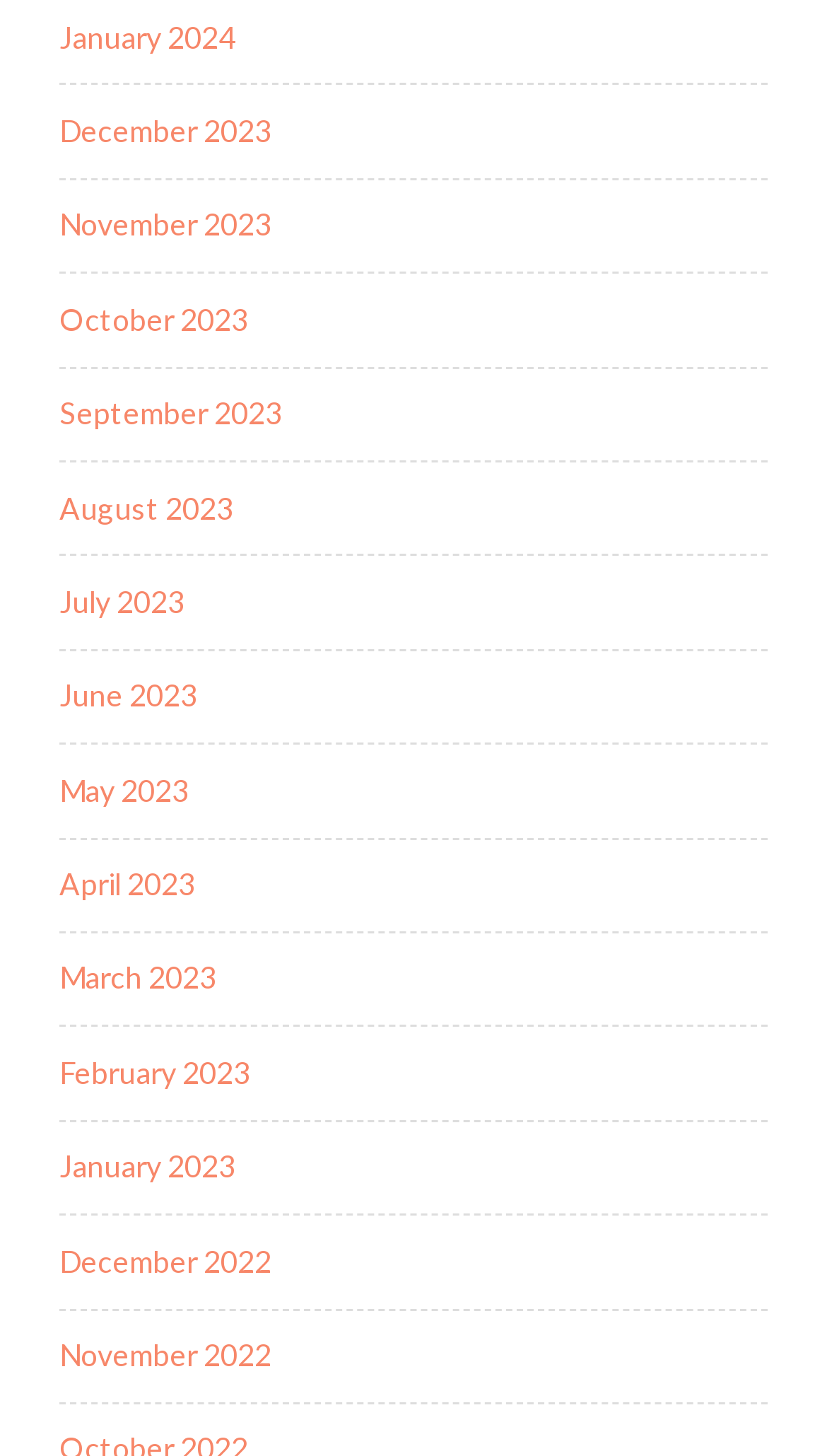Respond with a single word or phrase to the following question:
Are the links arranged in chronological order?

Yes